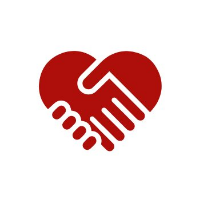What color is the heart in the image?
Use the screenshot to answer the question with a single word or phrase.

Red